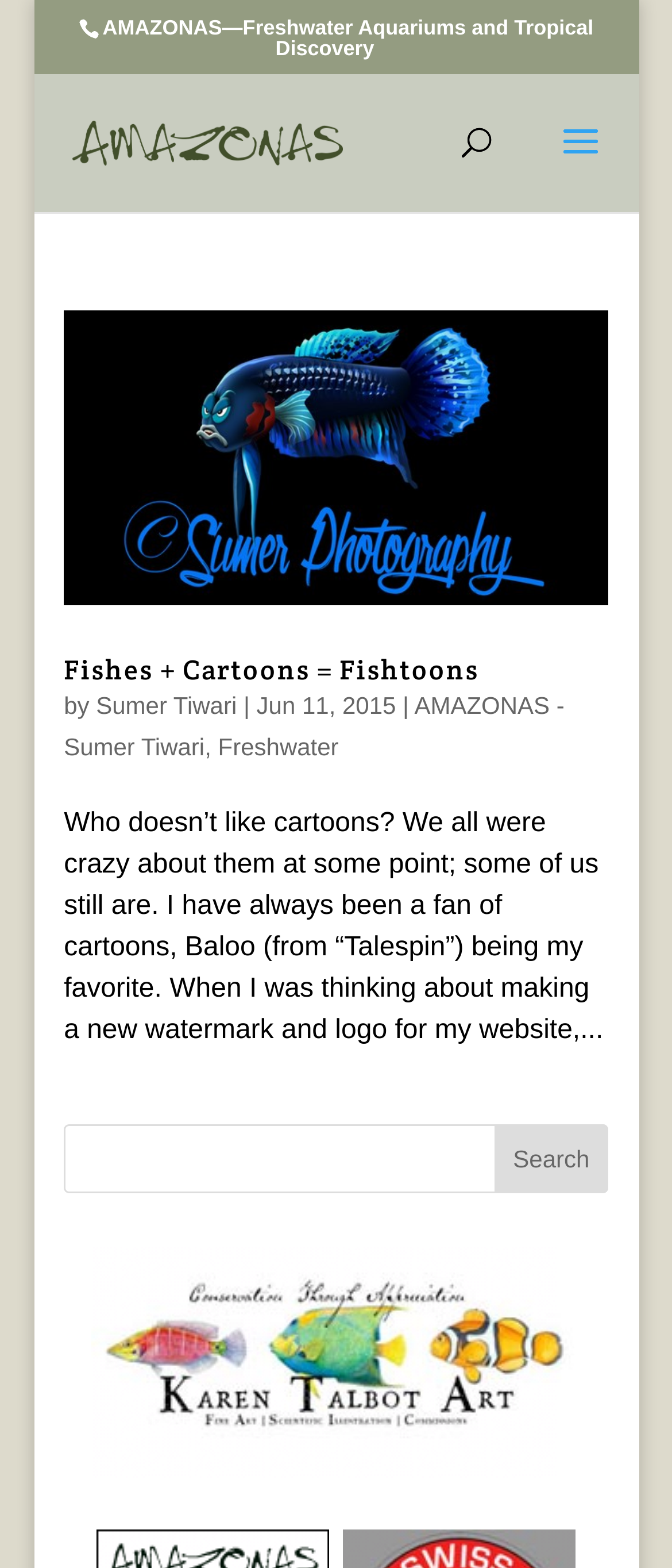Using the description "AMAZONAS - Sumer Tiwari", locate and provide the bounding box of the UI element.

[0.095, 0.441, 0.84, 0.485]